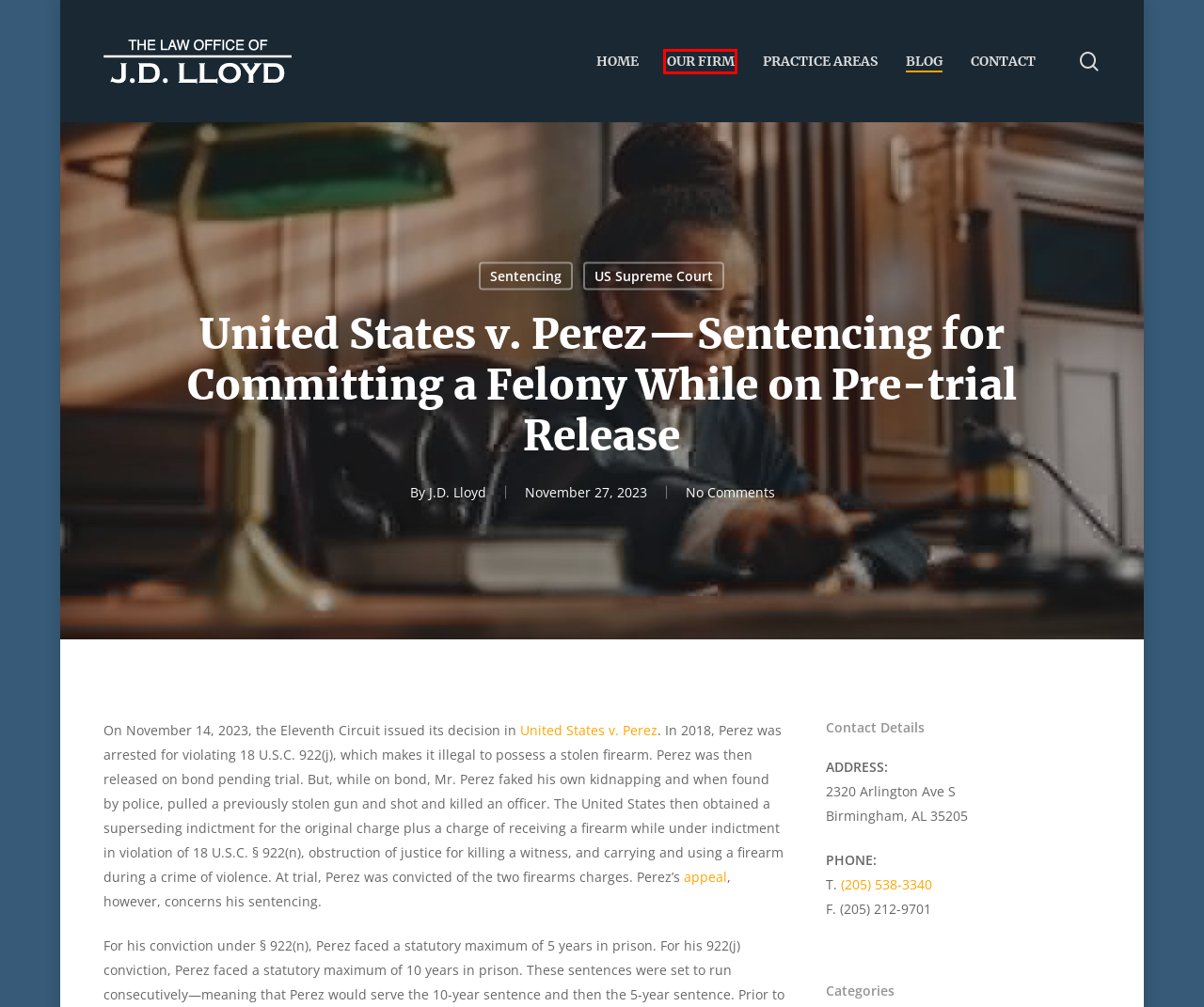Review the webpage screenshot provided, noting the red bounding box around a UI element. Choose the description that best matches the new webpage after clicking the element within the bounding box. The following are the options:
A. Habeas Corpus Lawyer in Alabama | The Law Offices of J.D. Lloyd
B. Sentencing - The Law Office of J.D. Lloyd, LLC
C. Appeals Attorney in Alabama | The Law Offices of J.D. Lloyd
D. Contact Alabama Appeal Lawyers, The Law Offices of J.D. Lloyd
E. Rule 32 Petition Alabama | The Law Offices of J.D. Lloyd
F. Alabama Criminal Appeals | The Law Offices of J.D. Lloyd
G. Criminal Appeals Lawyers in Alabama | The Law Offices of J.D. Lloyd
H. Federal Appeals Lawyer | The Law Offices of J.D. Lloyd

G